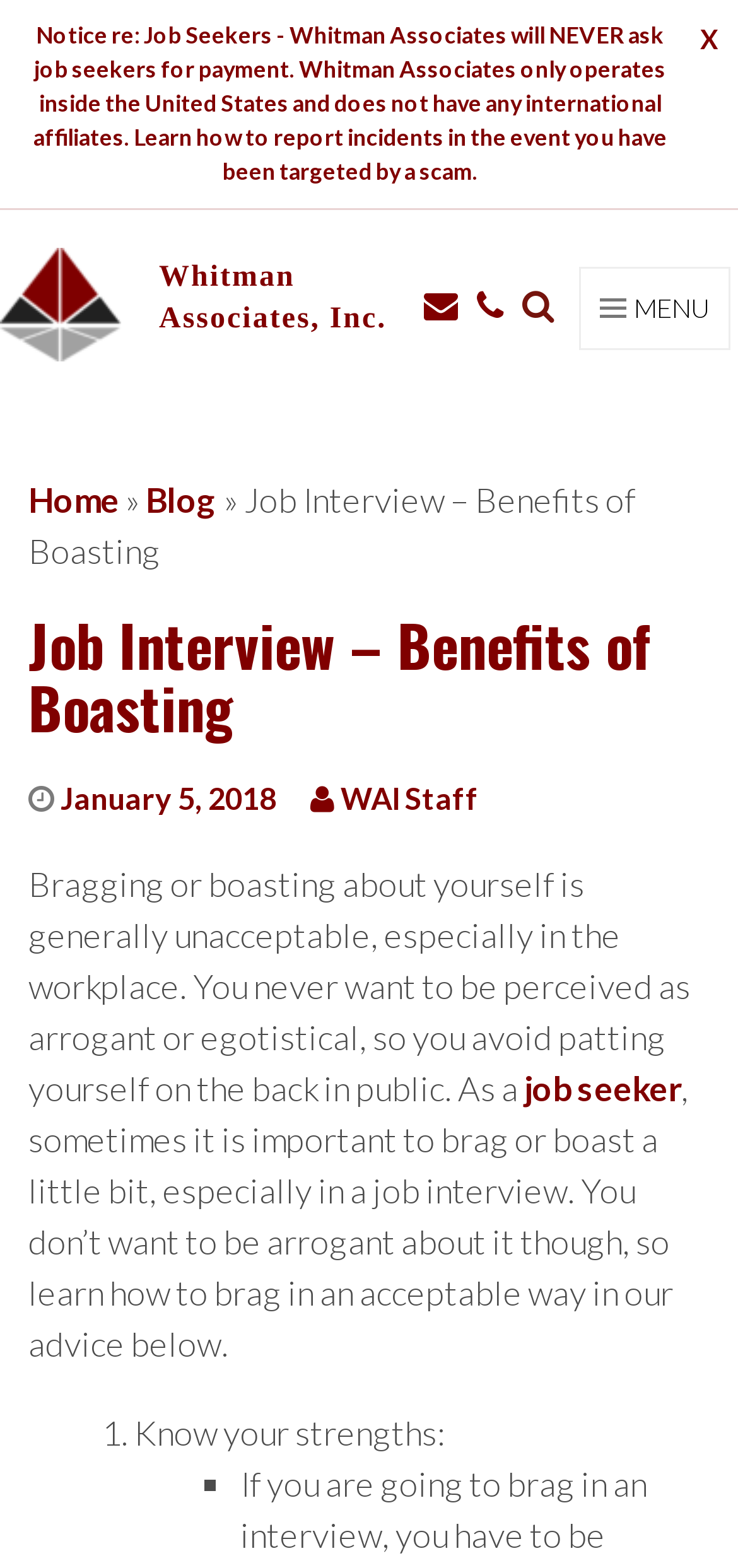Provide a short answer to the following question with just one word or phrase: What is the topic of the current article?

Job Interview – Benefits of Boasting